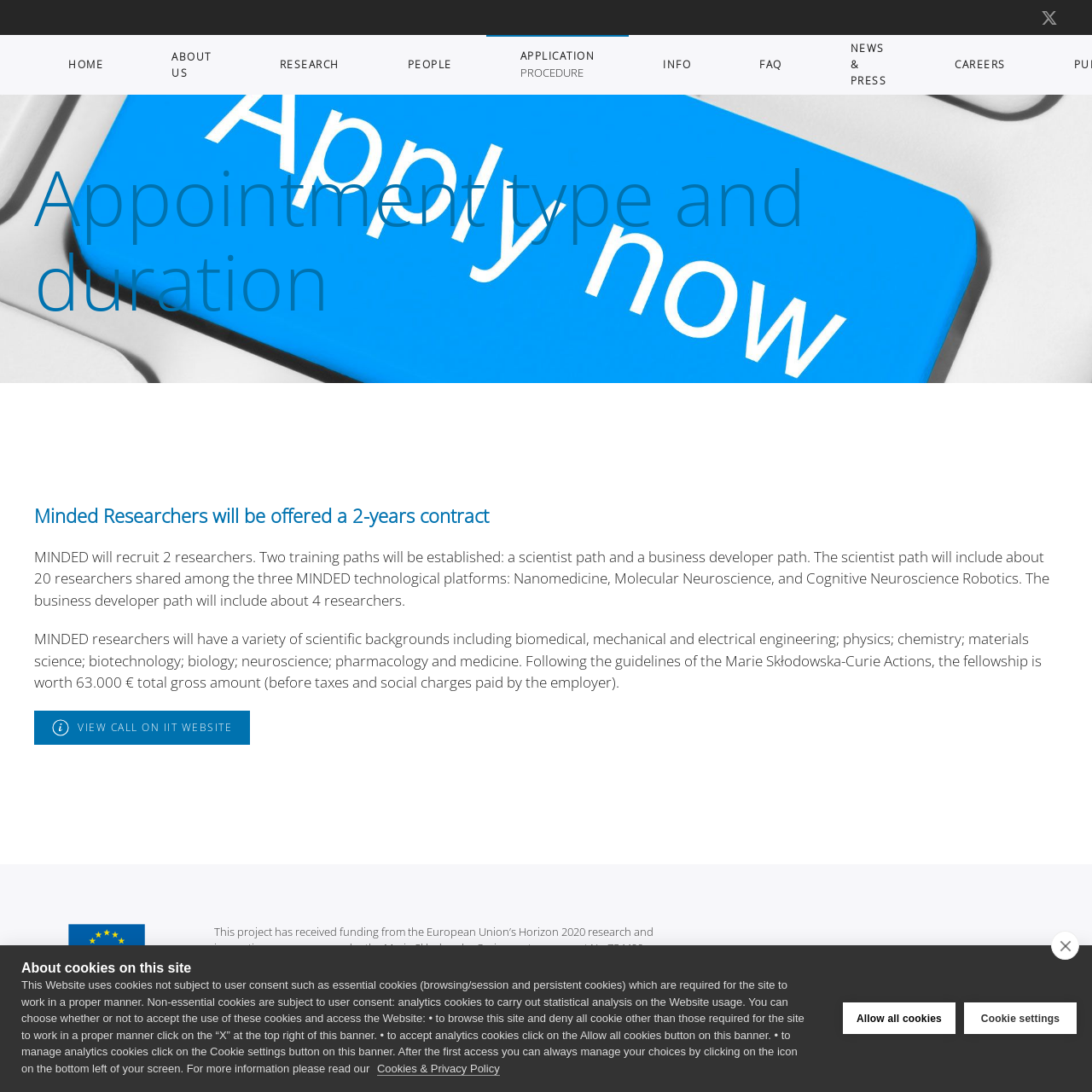Locate the bounding box for the described UI element: "DMCA Policy". Ensure the coordinates are four float numbers between 0 and 1, formatted as [left, top, right, bottom].

None